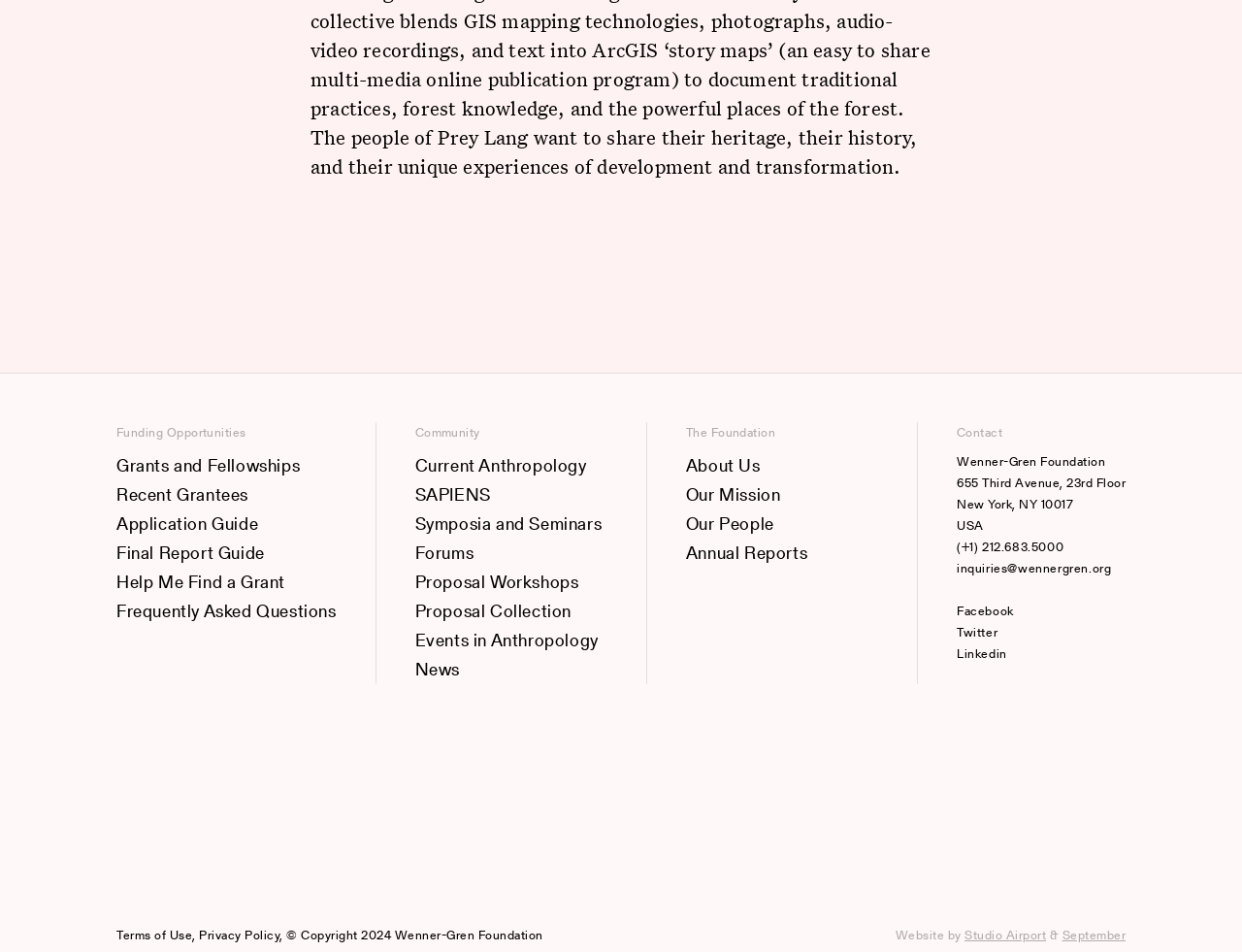Locate the bounding box coordinates of the clickable area to execute the instruction: "Click on Grants and Fellowships". Provide the coordinates as four float numbers between 0 and 1, represented as [left, top, right, bottom].

[0.094, 0.473, 0.271, 0.504]